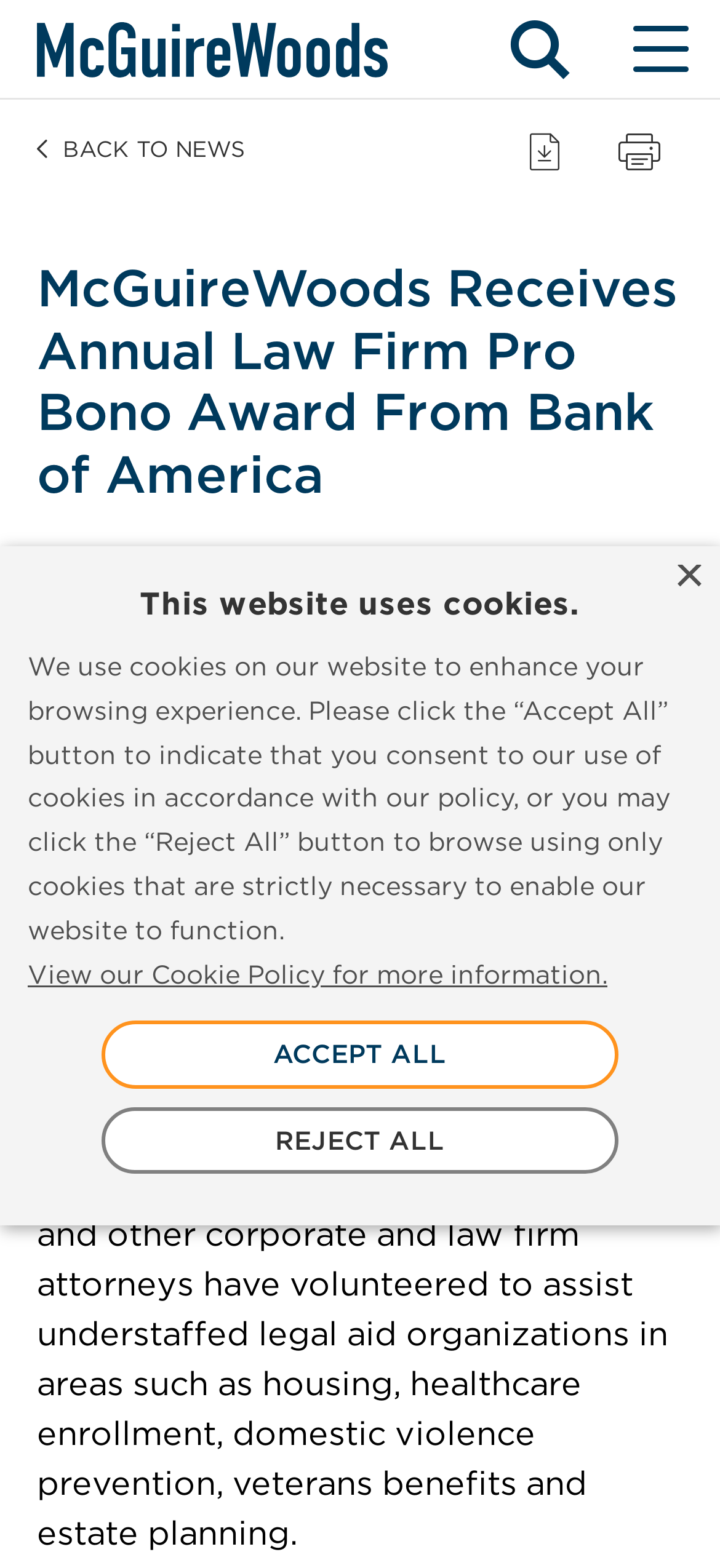Who honored McGuireWoods with the award?
Using the image provided, answer with just one word or phrase.

Bank of America